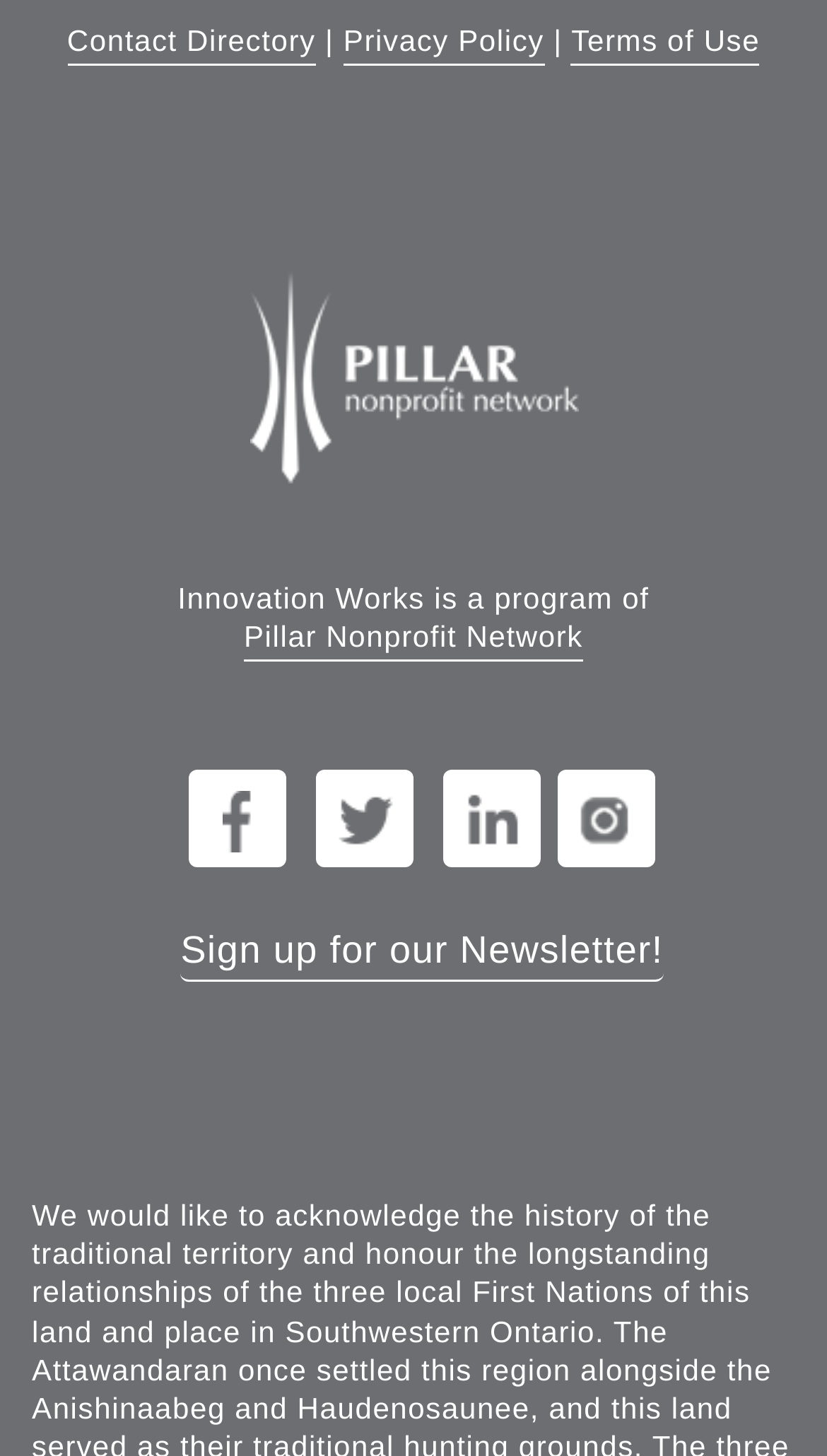What is the logo of the organization?
Based on the screenshot, answer the question with a single word or phrase.

Pillar Nonprofit Network